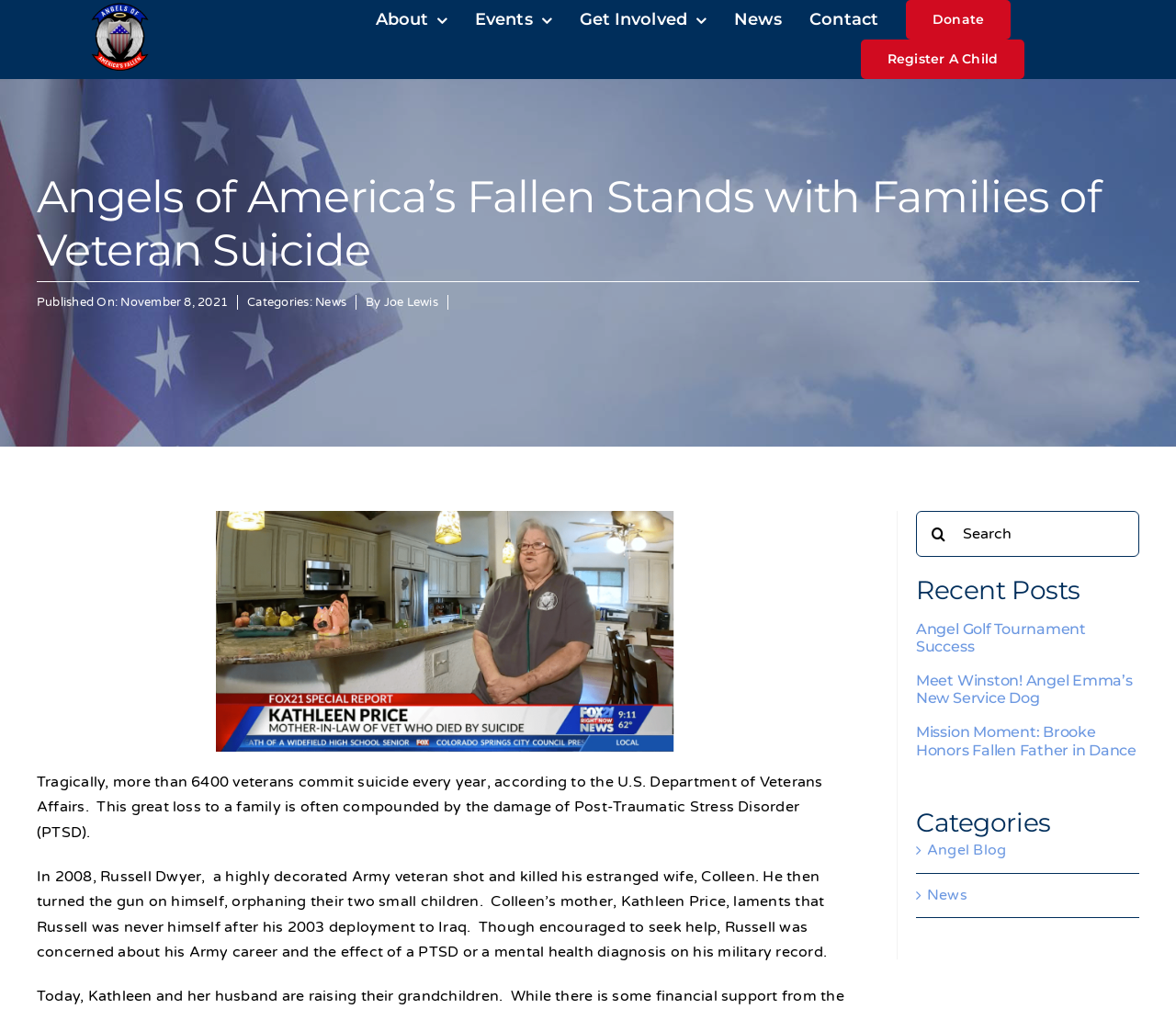Please identify the bounding box coordinates of the area I need to click to accomplish the following instruction: "Click on the 'SERVICES' link".

None